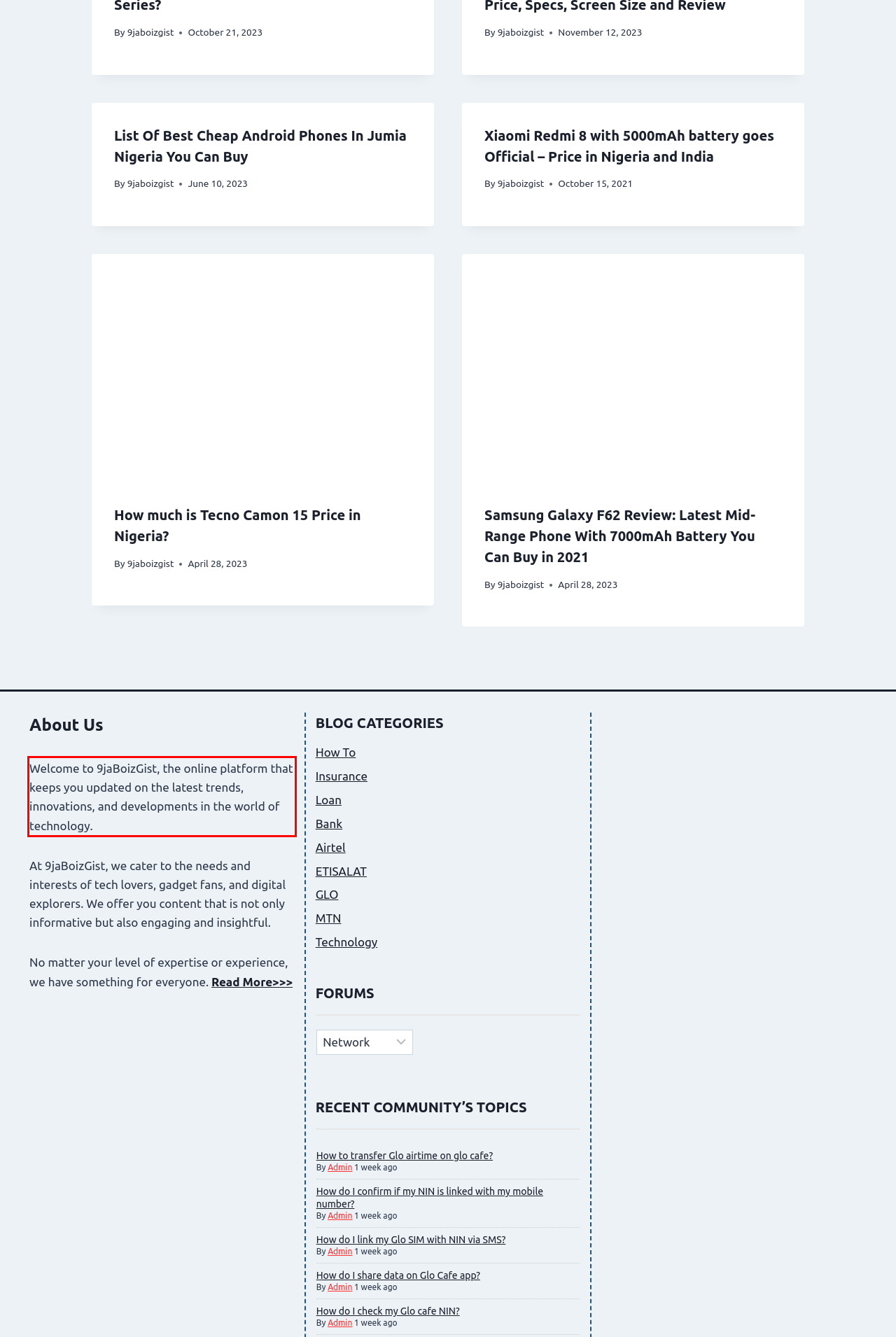You are presented with a screenshot containing a red rectangle. Extract the text found inside this red bounding box.

Welcome to 9jaBoizGist, the online platform that keeps you updated on the latest trends, innovations, and developments in the world of technology.